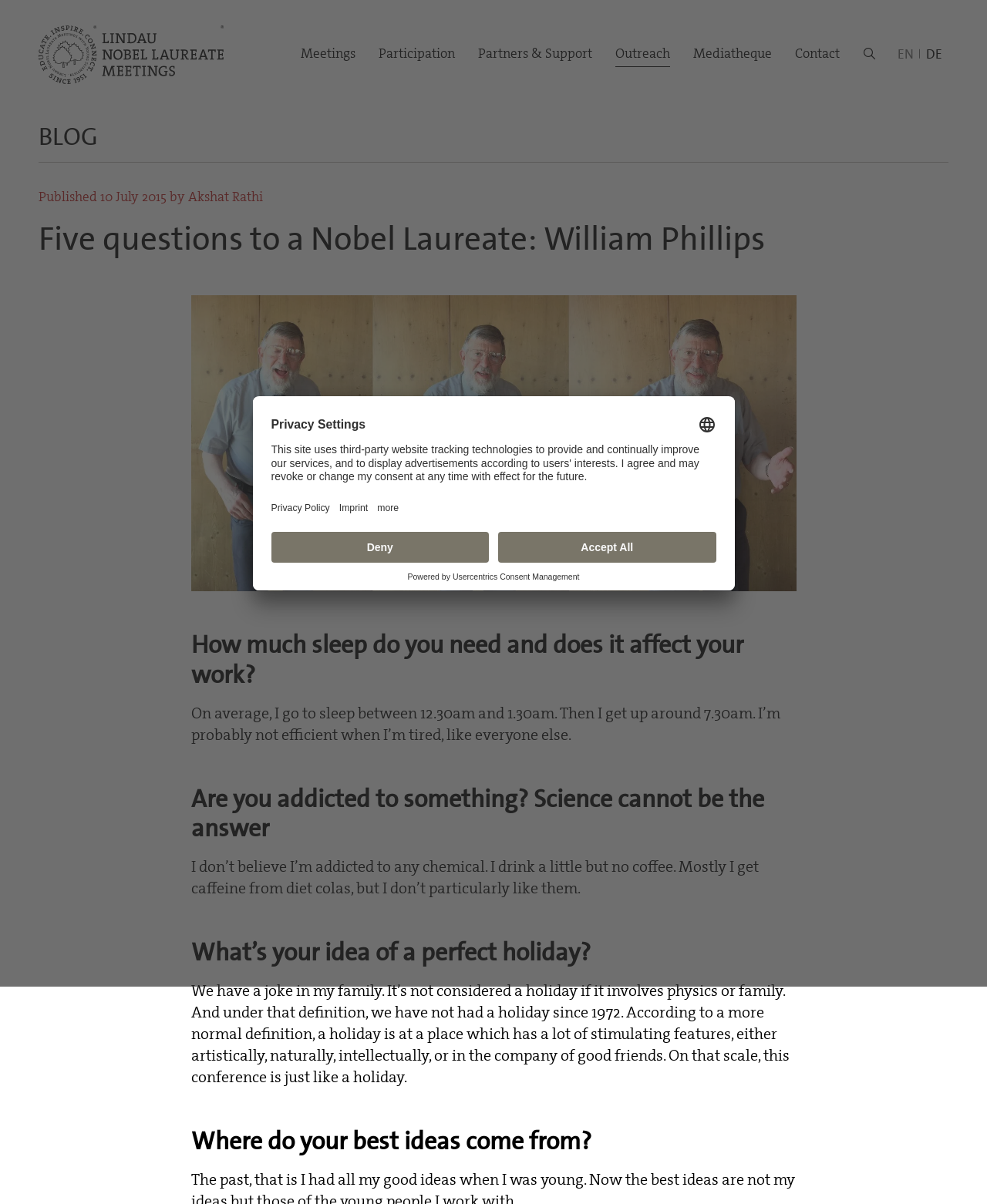Locate the bounding box coordinates of the clickable region necessary to complete the following instruction: "Search for something". Provide the coordinates in the format of four float numbers between 0 and 1, i.e., [left, top, right, bottom].

[0.874, 0.034, 0.89, 0.055]